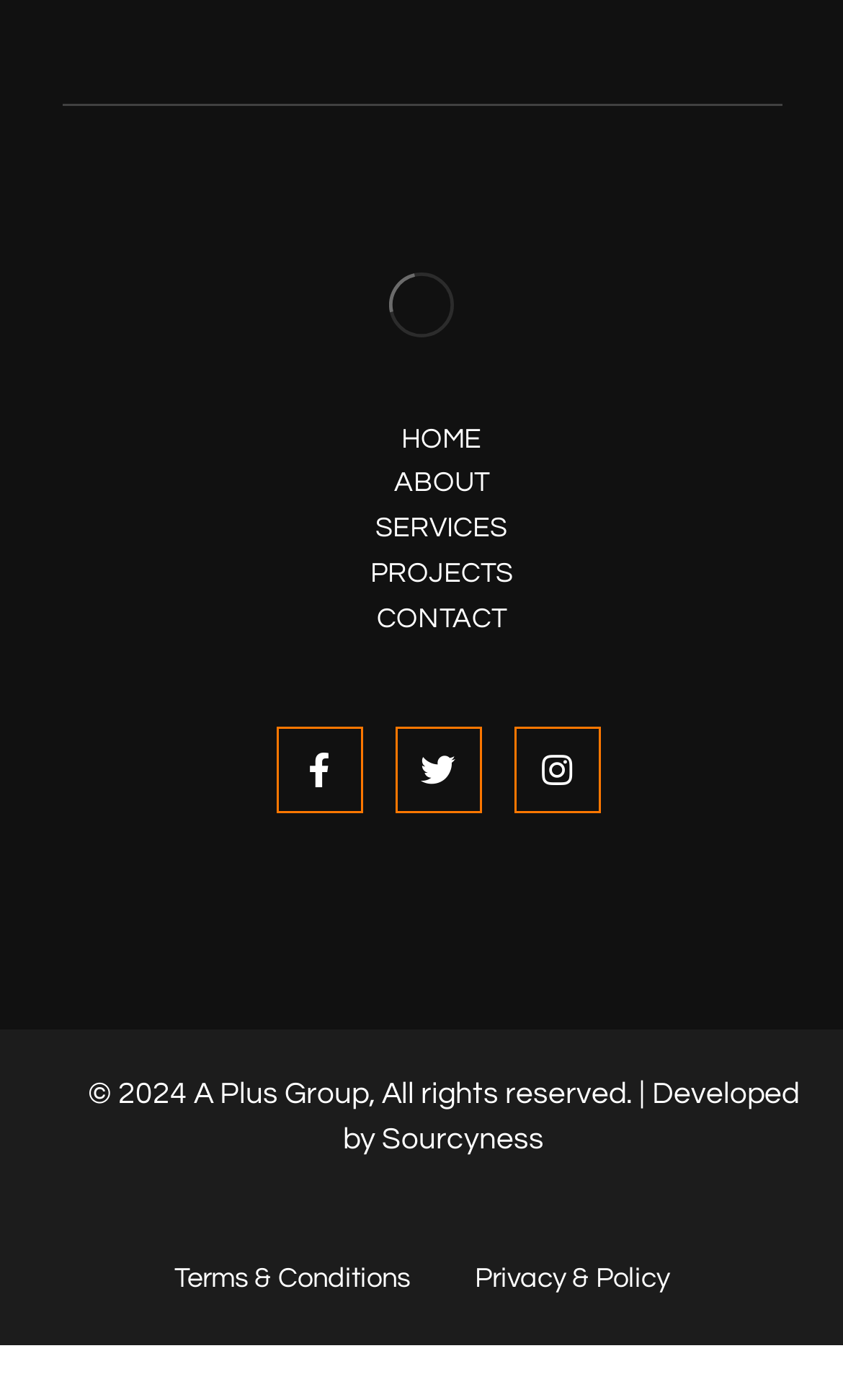Given the description of the UI element: "aria-label="Instagram"", predict the bounding box coordinates in the form of [left, top, right, bottom], with each value being a float between 0 and 1.

[0.609, 0.52, 0.712, 0.582]